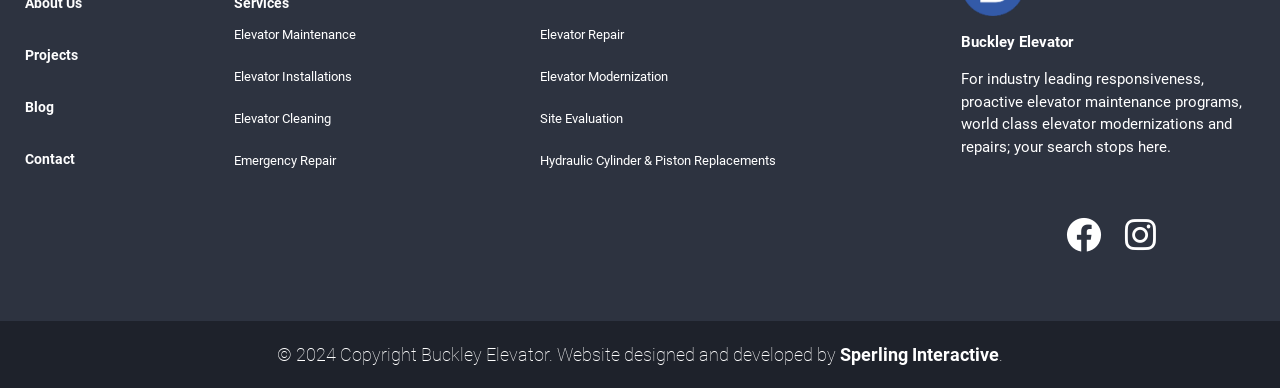Based on the visual content of the image, answer the question thoroughly: What is the copyright year of the webpage?

I found the copyright year by looking at the bottom section of the webpage, where I saw a static text element with the text '© 2024 Copyright Buckley Elevator'.